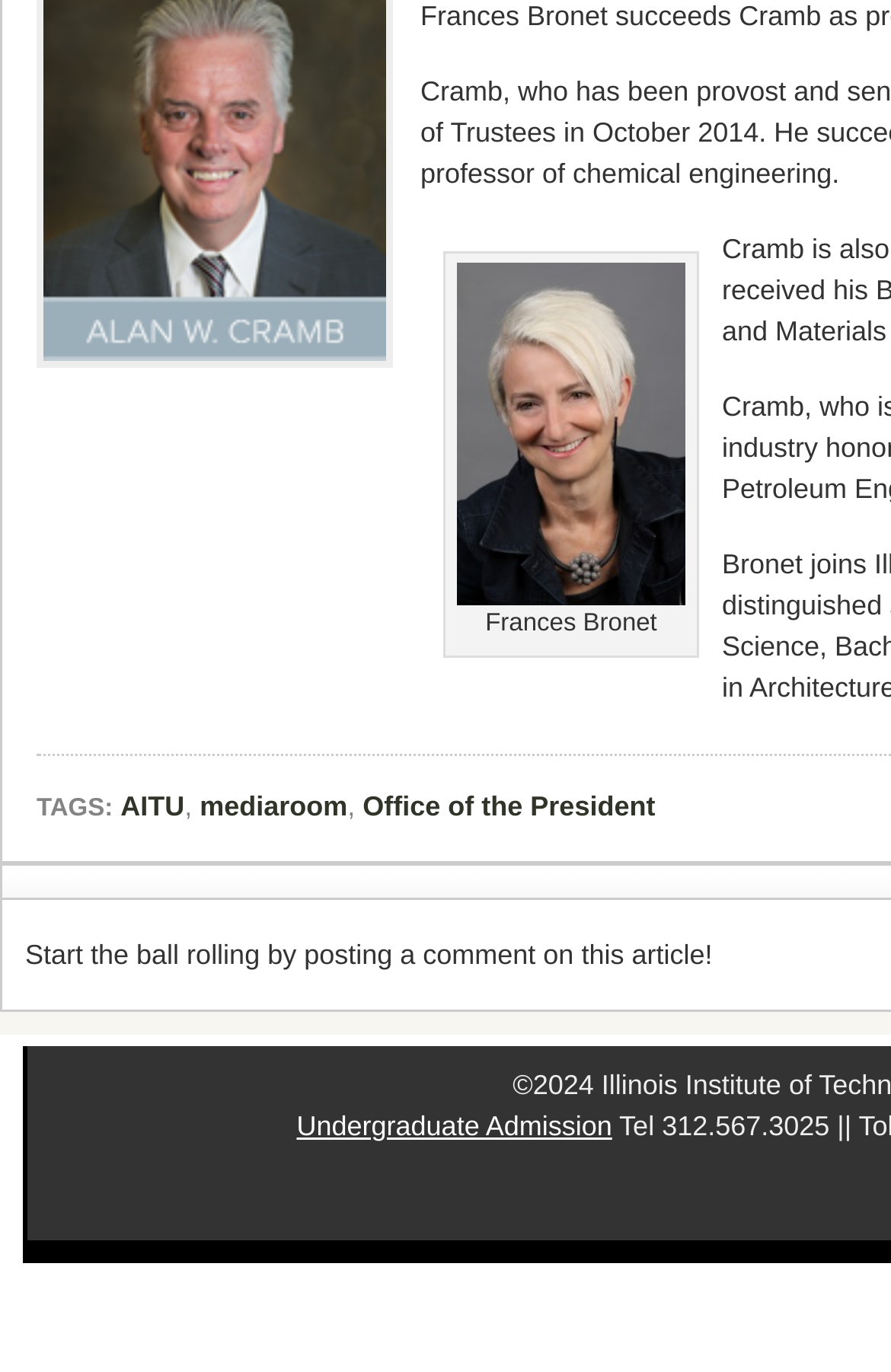Identify the bounding box of the HTML element described here: "Undergraduate Admission". Provide the coordinates as four float numbers between 0 and 1: [left, top, right, bottom].

[0.333, 0.809, 0.687, 0.832]